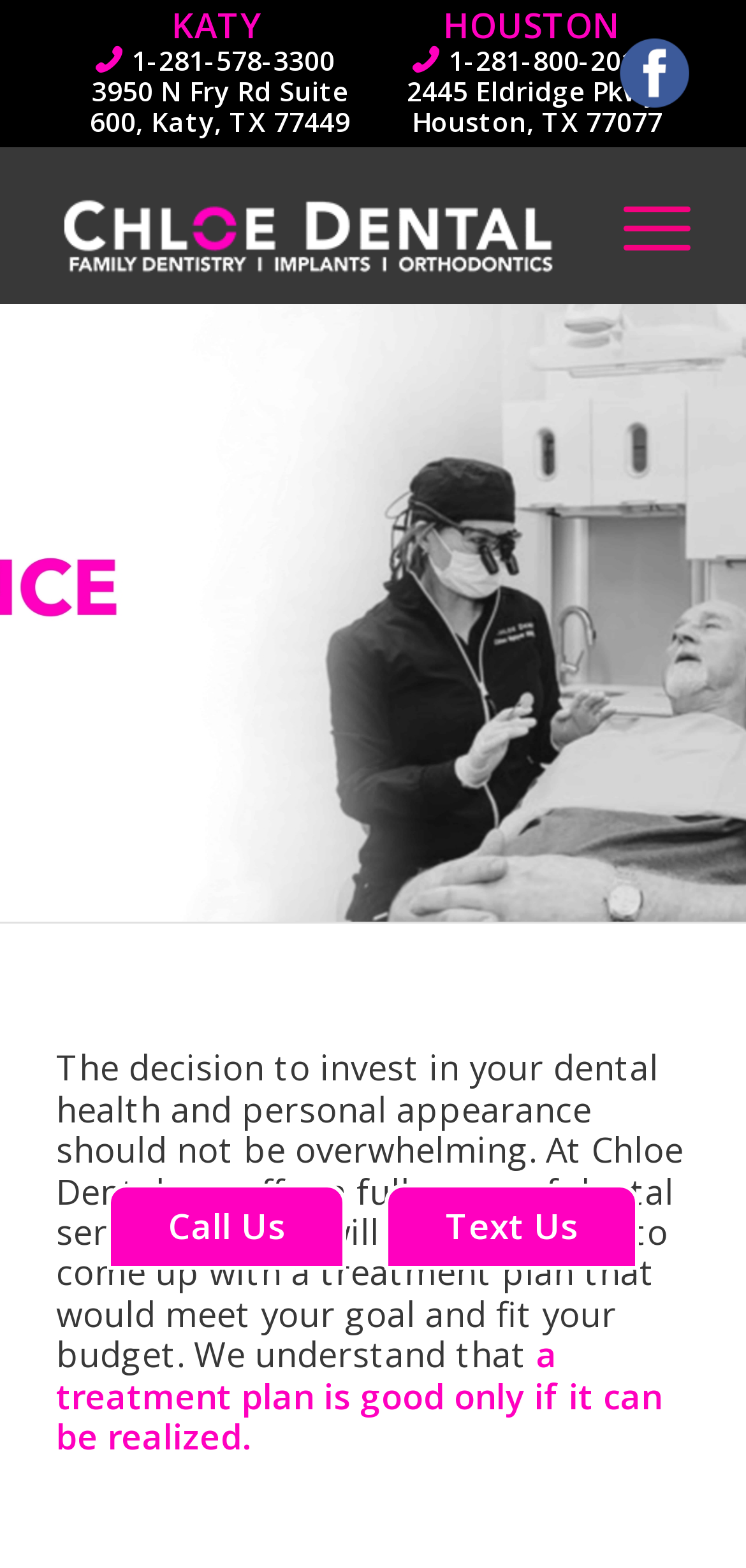Please identify the bounding box coordinates of the region to click in order to complete the given instruction: "Open the menu". The coordinates should be four float numbers between 0 and 1, i.e., [left, top, right, bottom].

[0.784, 0.095, 0.925, 0.193]